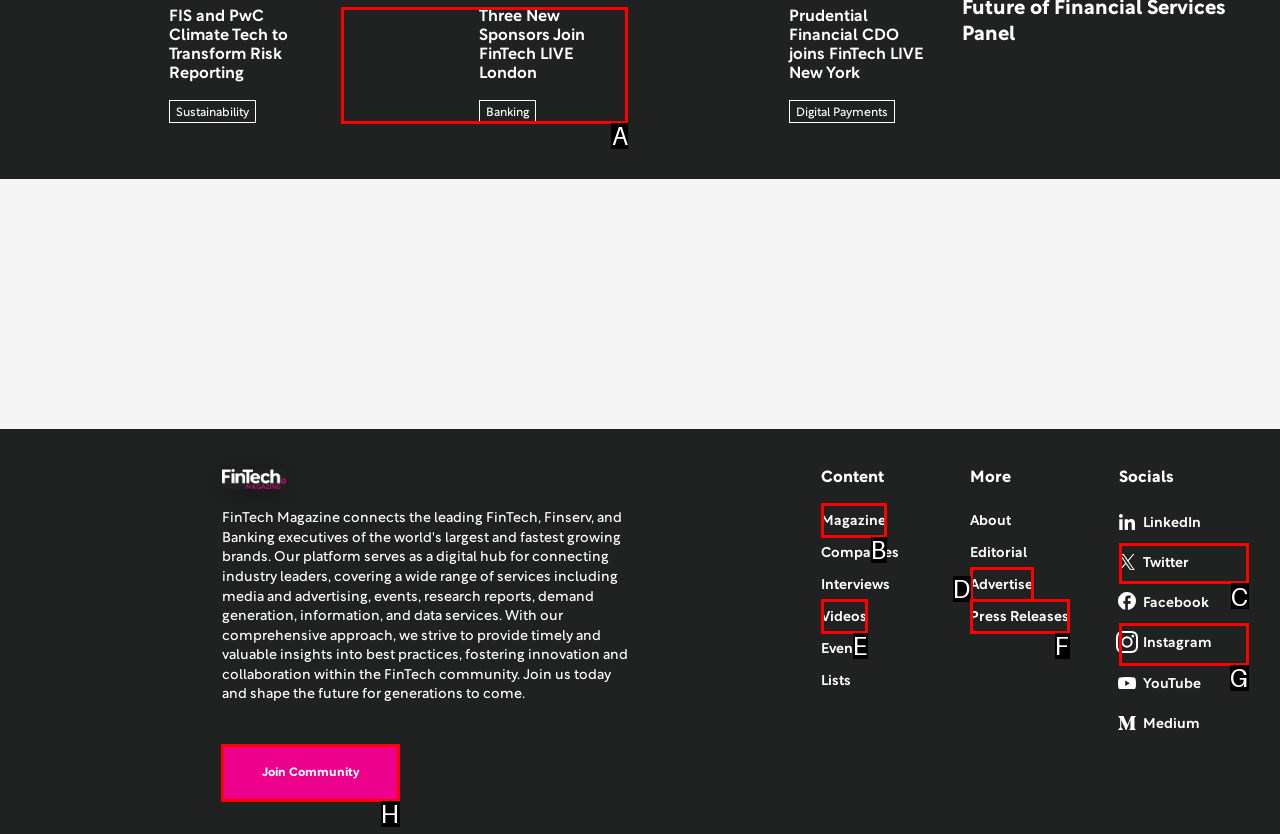Tell me which option I should click to complete the following task: Click on the 'Join Community' button Answer with the option's letter from the given choices directly.

H